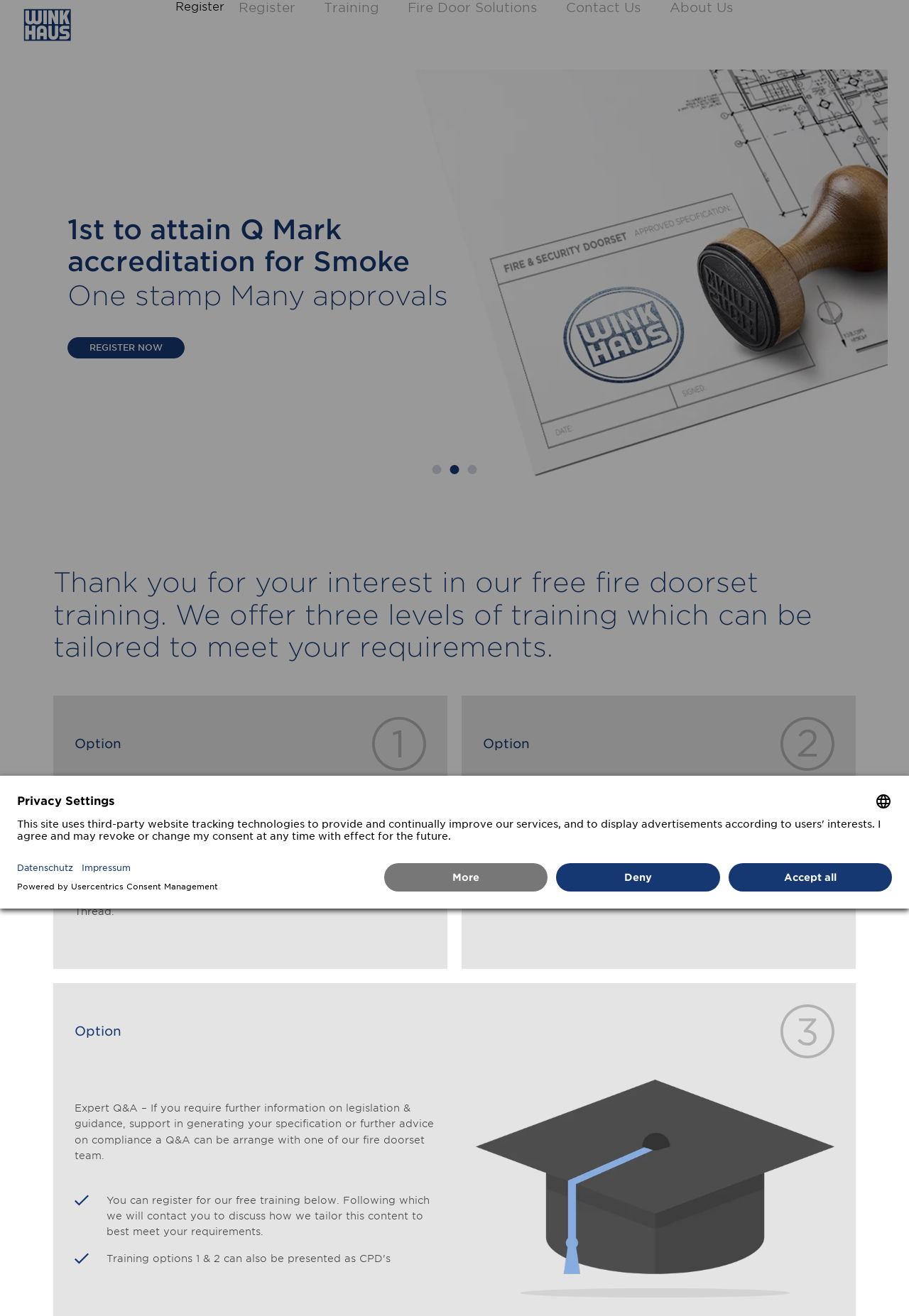What is the purpose of the 'Privacy Settings' dialog?
Please provide a detailed and comprehensive answer to the question.

The 'Privacy Settings' dialog appears to be a modal window that allows users to manage their privacy settings, including selecting a language and revoking or changing their consent for website tracking technologies. The dialog's content and layout suggest that its purpose is to provide users with control over their privacy settings.